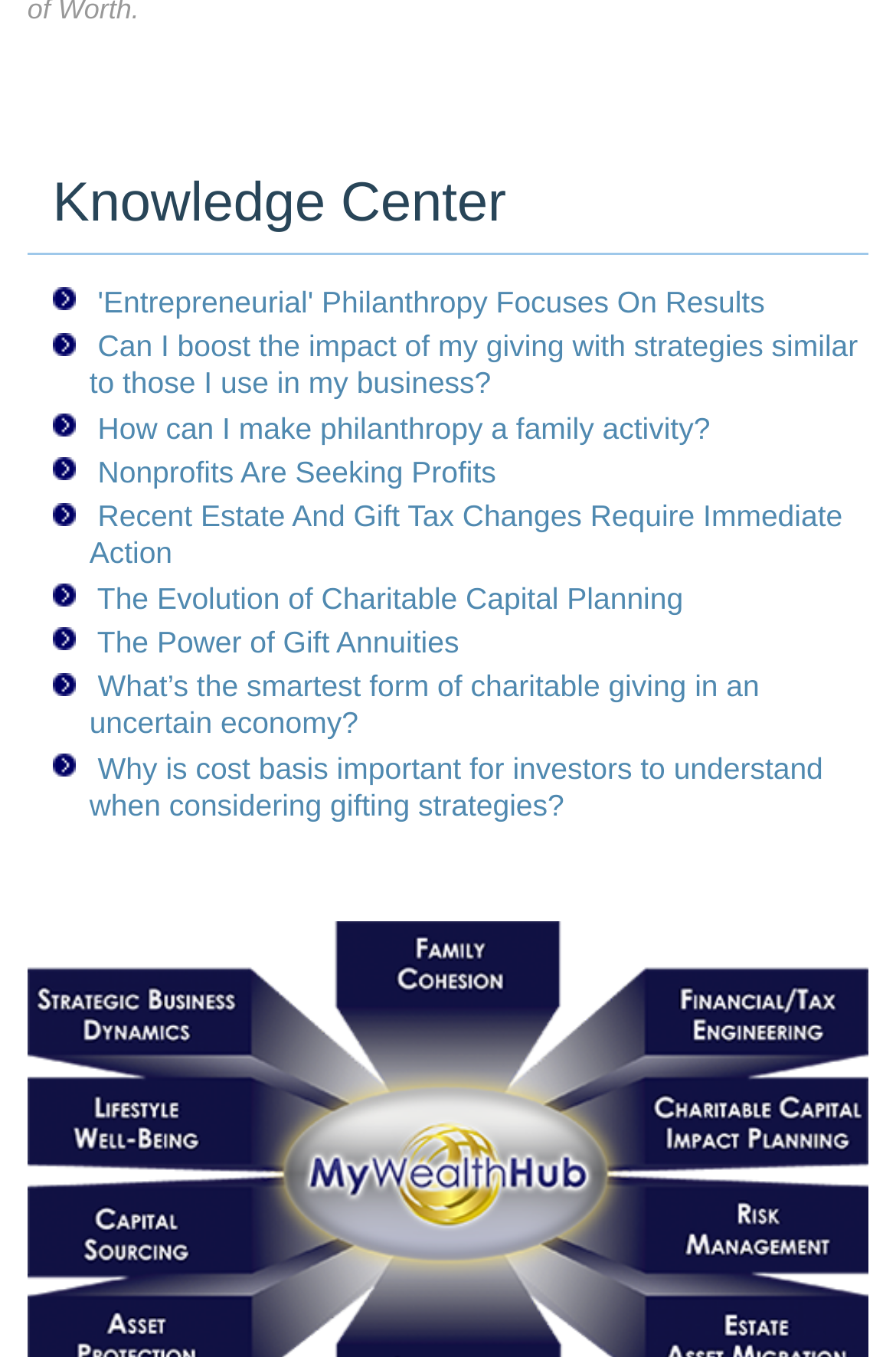Specify the bounding box coordinates of the area to click in order to follow the given instruction: "Read about 'Entrepreneurial' Philanthropy."

[0.109, 0.21, 0.854, 0.235]